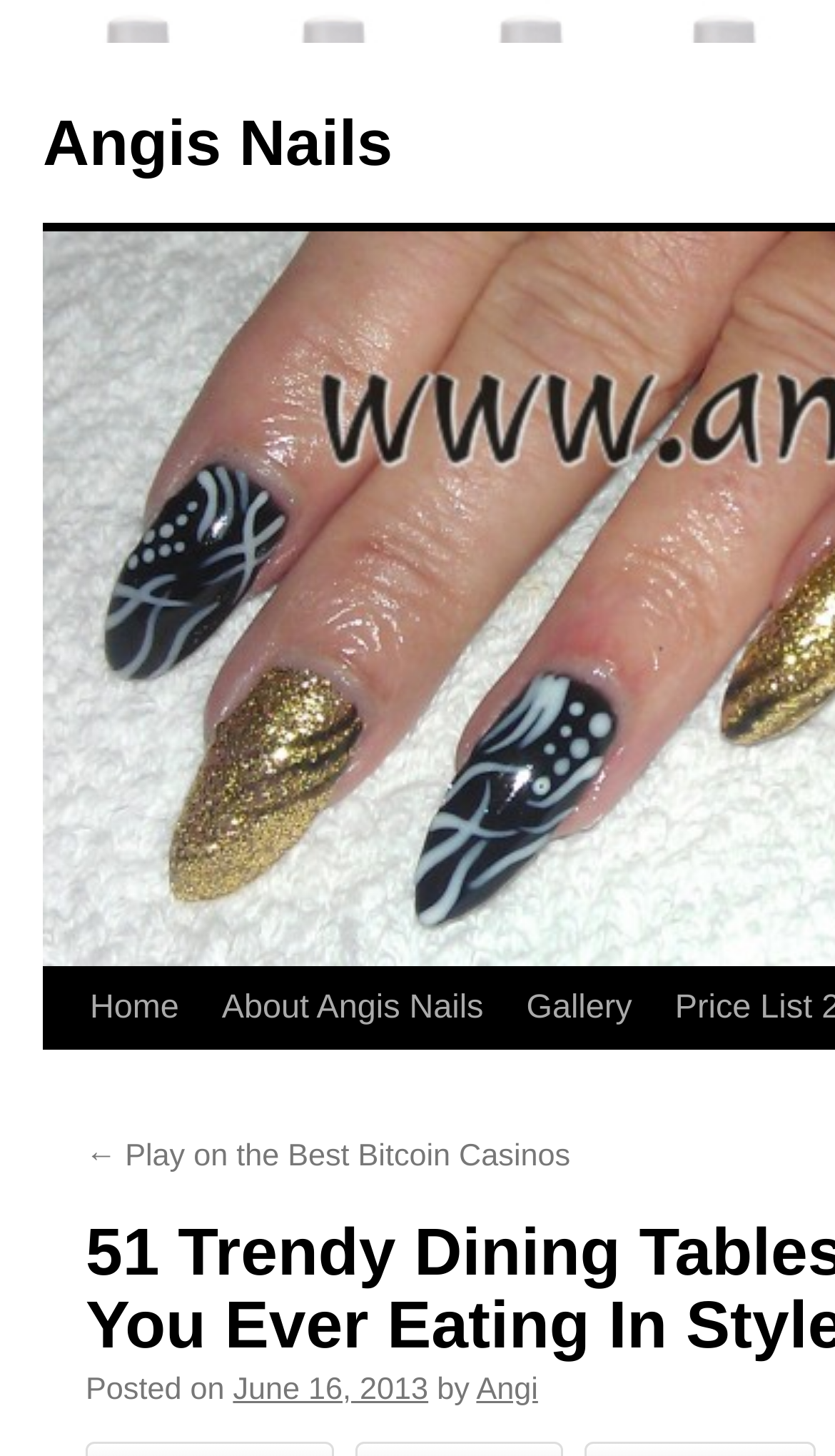Determine the bounding box coordinates of the clickable element to complete this instruction: "browse the gallery". Provide the coordinates in the format of four float numbers between 0 and 1, [left, top, right, bottom].

[0.605, 0.665, 0.783, 0.721]